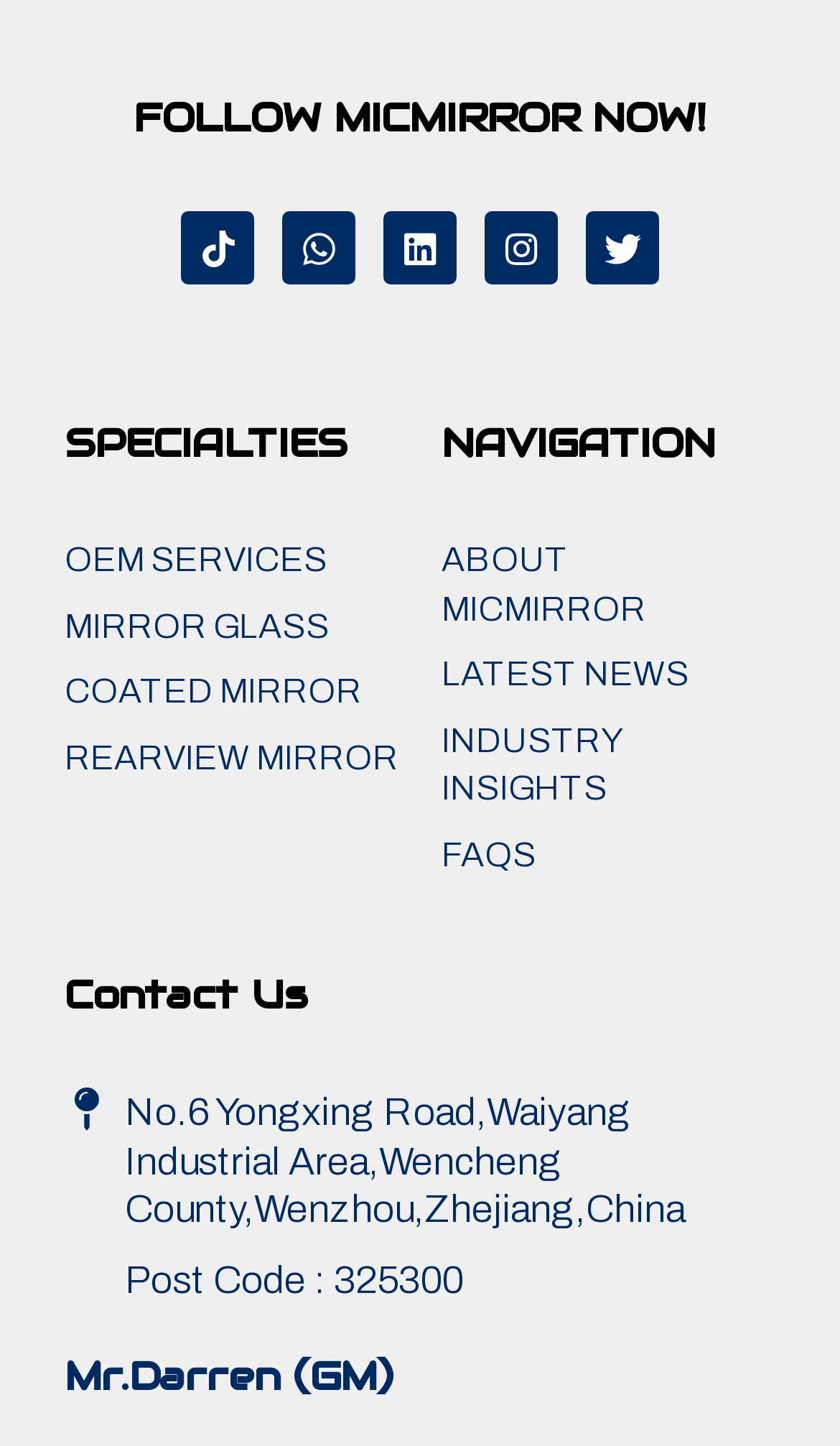What is the postal code of the company's address?
Make sure to answer the question with a detailed and comprehensive explanation.

I found the postal code by looking at the static text element below the company's address, which mentions 'Post Code : 325300'.